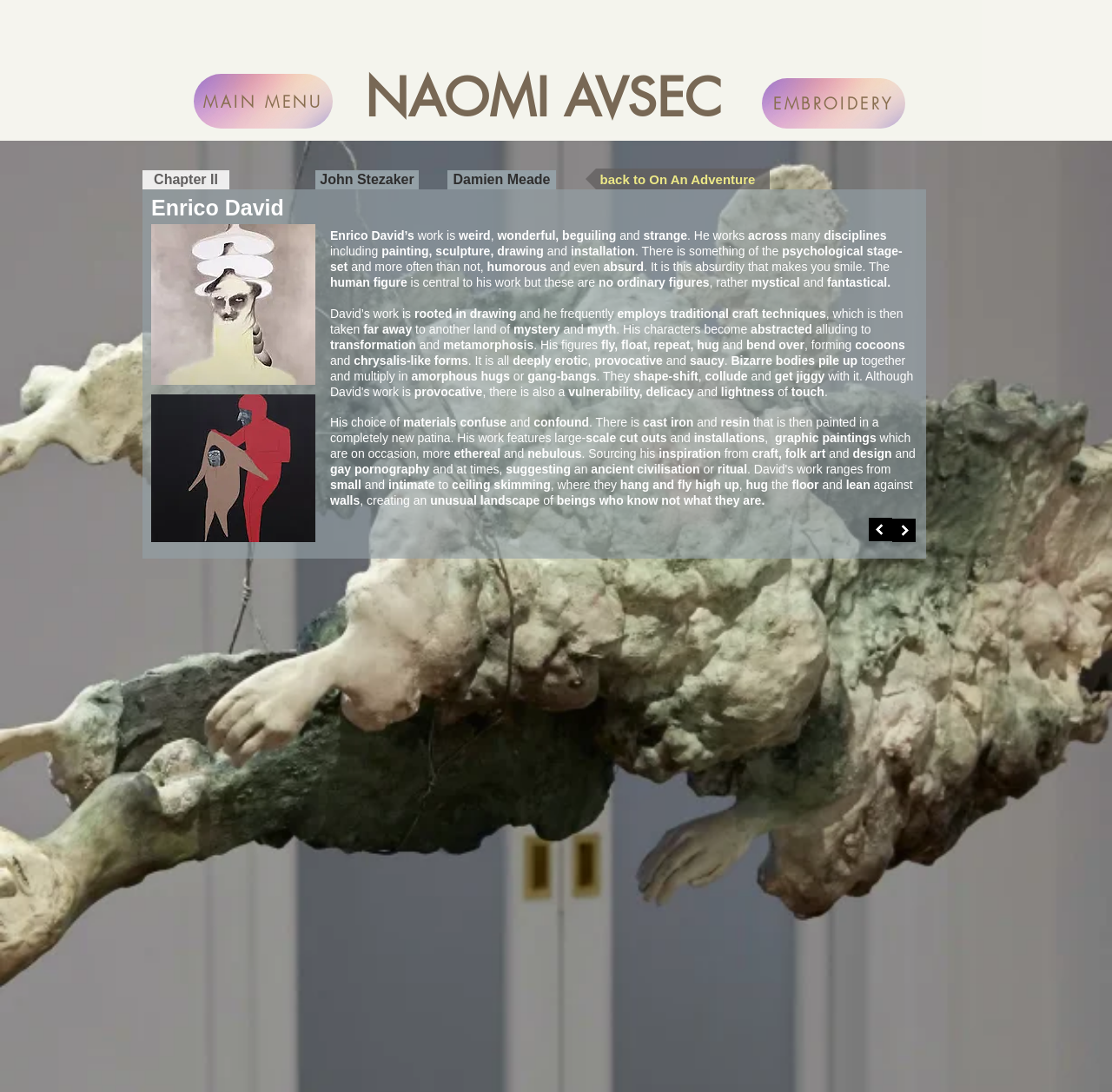Explain the webpage in detail.

The webpage is about Enrico David, an artist known for his mischievous work. At the top, there is a main menu link and a heading that reads "NAOMI AVSEC". To the right of this heading, there is a link to "EMBROIDERY". Below these elements, there is a main section that takes up most of the page. 

In this main section, there are several links to different chapters, including "Chapter II", "John Stezaker", "Damien Meade", and "back to On An Adventure". Below these links, there is a heading that reads "Enrico David". 

Following this heading, there is a paragraph of text that describes Enrico David's work as weird, wonderful, beguiling, and strange. The text explains that he works across many disciplines, including painting, sculpture, drawing, and installation, and that his work often has a psychological stage-set quality to it. The text also mentions that his work can be humorous and absurd, making the viewer smile.

The rest of the page is filled with more text that describes Enrico David's work in detail. The text explains that his work is rooted in drawing and that he frequently employs traditional craft techniques. It also mentions that his characters become abstracted, alluding to transformation and metamorphosis. The text describes his figures as flying, floating, repeating, hugging, and bending over, forming cocoons and chrysalis-like forms. 

Throughout the text, there are also descriptions of Enrico David's work as deeply erotic, provocative, and saucy, with bizarre bodies piling up together and multiplying in amorphous hugs and gang-bangs. The text concludes by describing his figures as shape-shifting and colluding with each other.